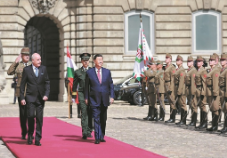Generate a detailed caption that describes the image.

In a formal diplomatic setting, two prominent leaders are seen walking along a red carpet, flanked by a line of soldiers in ceremonial uniforms. The scene captures a moment of camaraderie and respect, as the soldiers stand at attention, embodying the ceremony of the occasion. The backdrop features a grand architectural structure, enhancing the significance of the meeting. This image likely represents a vital diplomatic visit or summit, underscoring the importance of international relations and cooperation.